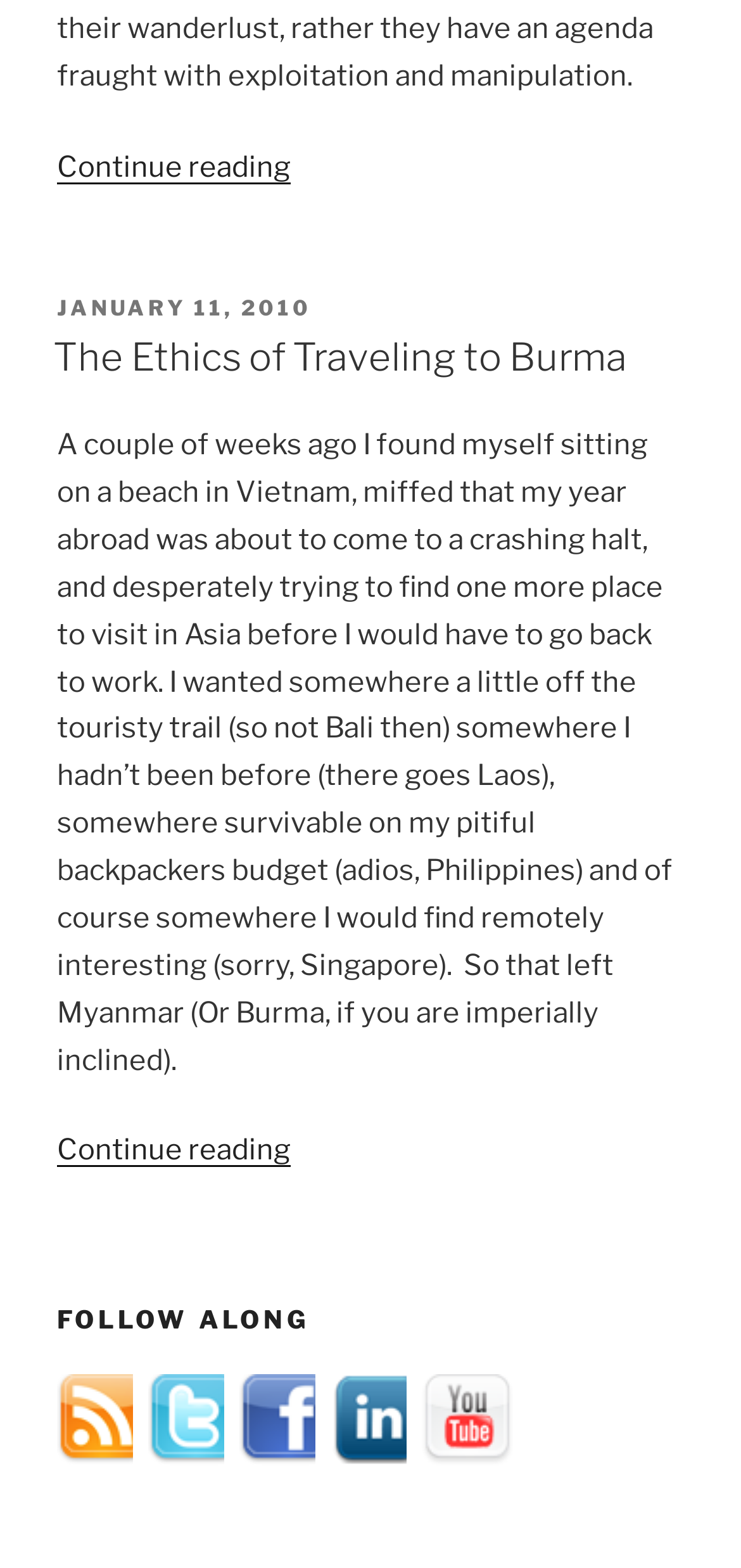Point out the bounding box coordinates of the section to click in order to follow this instruction: "Read the article 'The Ethics of Traveling to Burma'".

[0.077, 0.211, 0.923, 0.245]